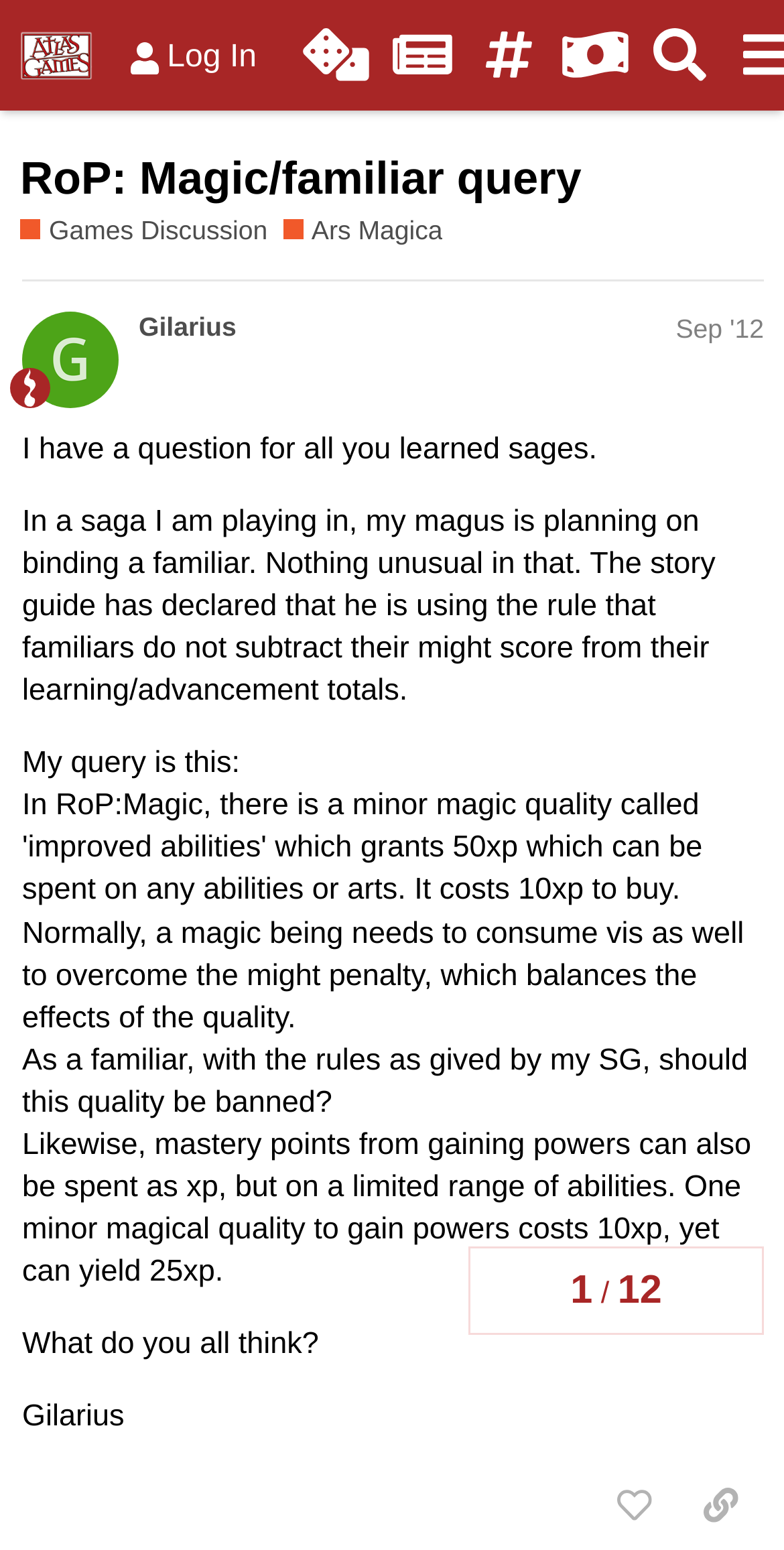Provide a one-word or one-phrase answer to the question:
How many replies are there to the current post?

0